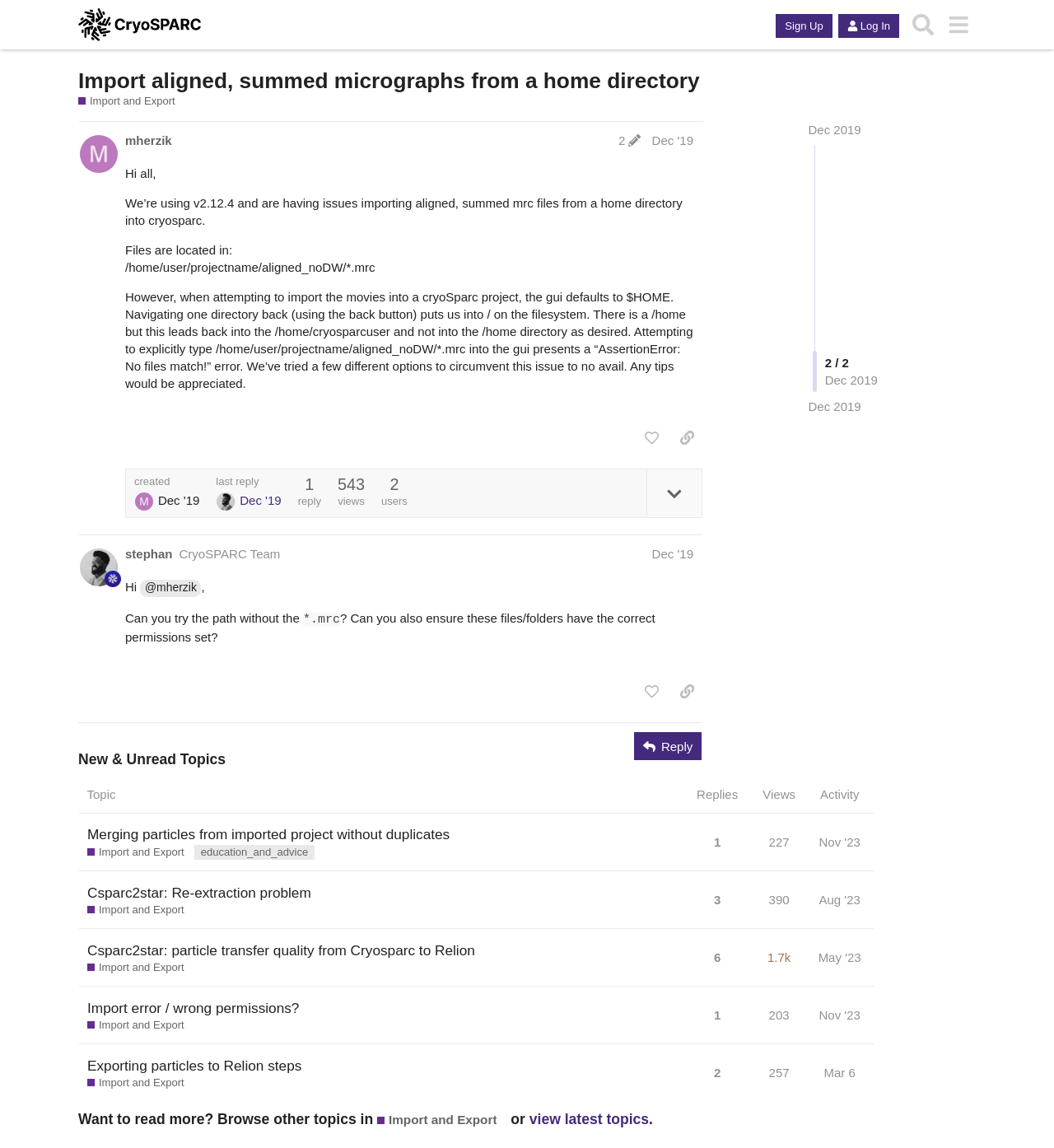Use a single word or phrase to answer the following:
How many posts are there in this topic?

2